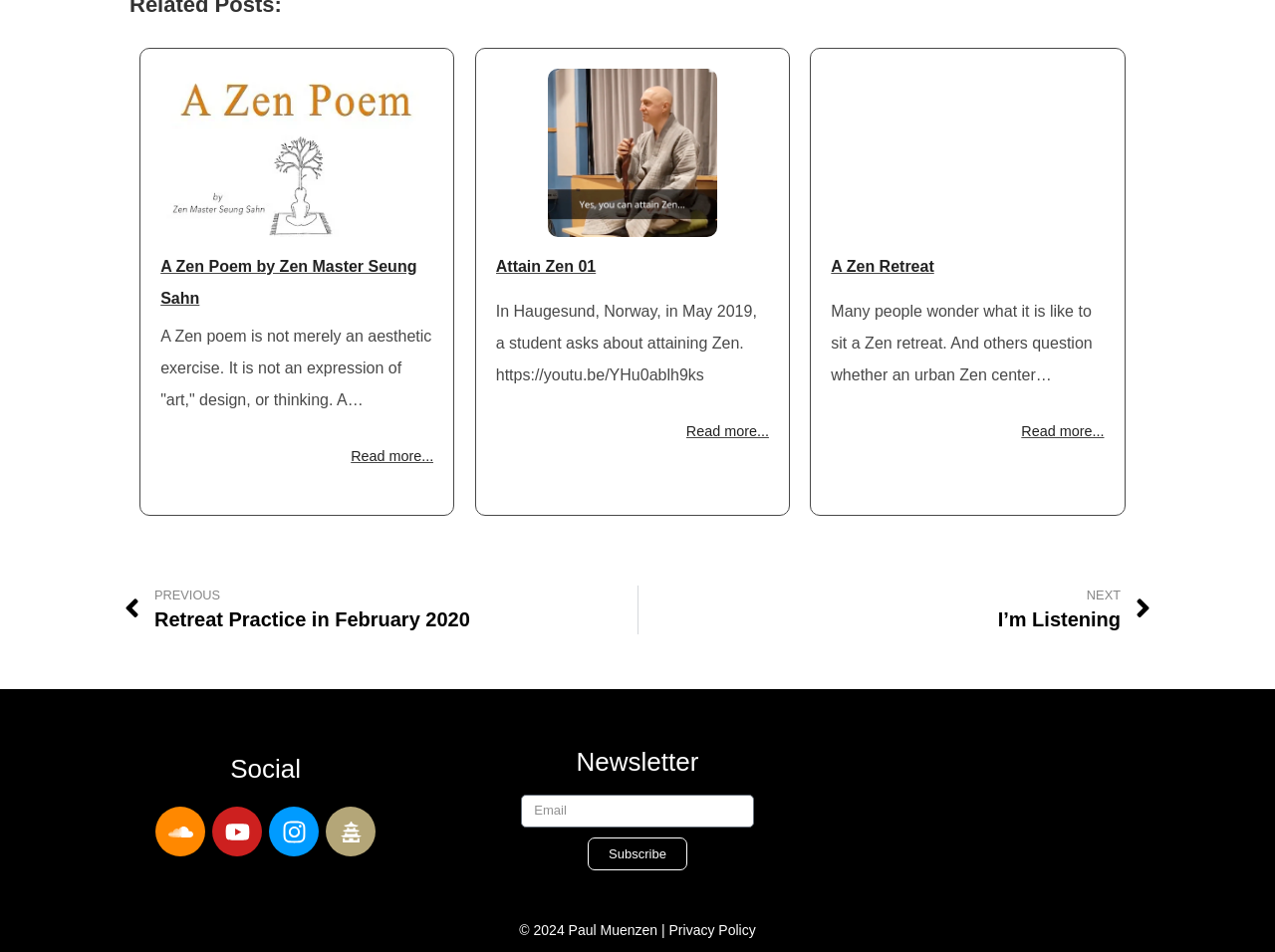What is the copyright year?
Based on the image, provide a one-word or brief-phrase response.

2024